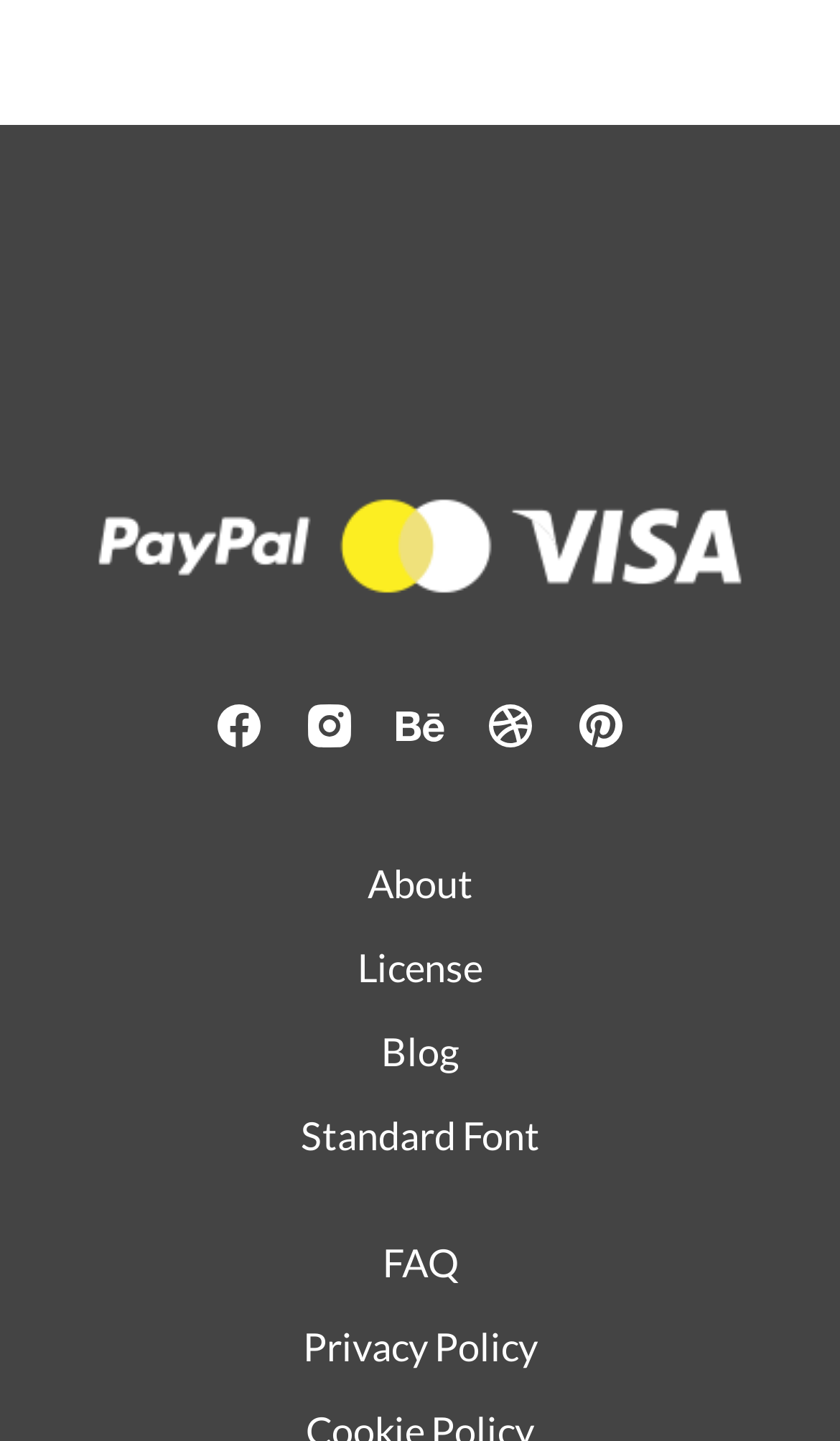Reply to the question with a brief word or phrase: How many social media links are present?

5